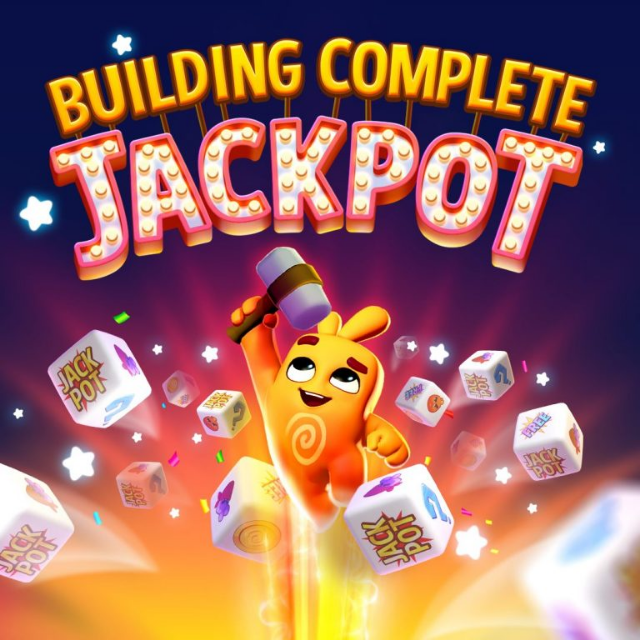Give a thorough description of the image, including any visible elements and their relationships.

In this vibrant and playful image titled "Online Dice Dreams Game," a whimsical character is depicted joyfully holding a hammer, symbolizing excitement and victory in gaming. The character, with a cheerful smile, is surrounded by colorful dice and stars, reinforcing the theme of luck and chance associated with online games. Above, the bold, illuminated text proclaims "BUILDING COMPLETE JACKPOT," emphasizing the thrill of hitting the jackpot in gaming. This illustration encapsulates the fun and engaging atmosphere of online dice games, inviting players to immerse themselves in a world of possibilities and rewards.